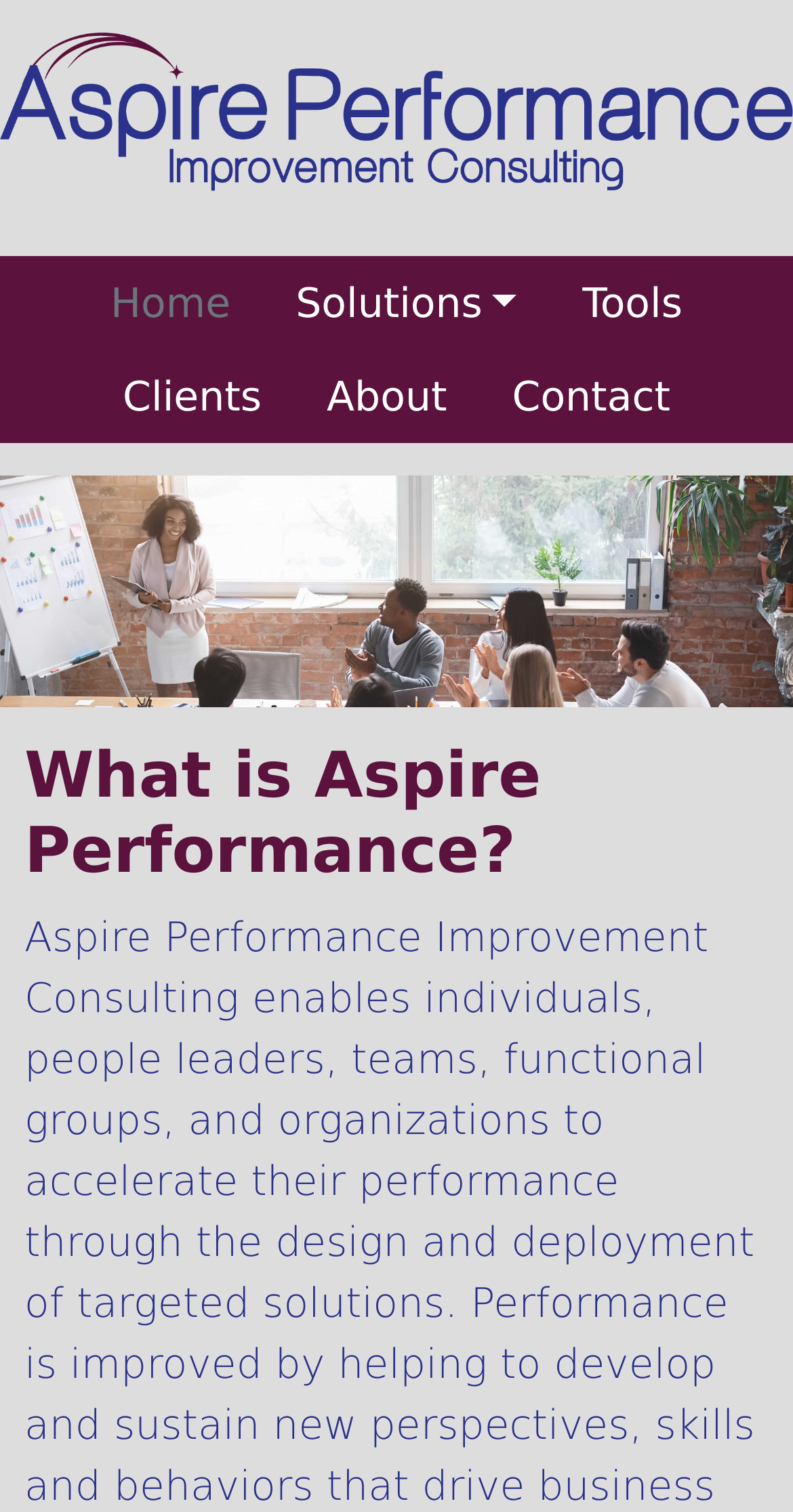Give a one-word or short phrase answer to this question: 
What is the topmost element on the webpage?

Logo